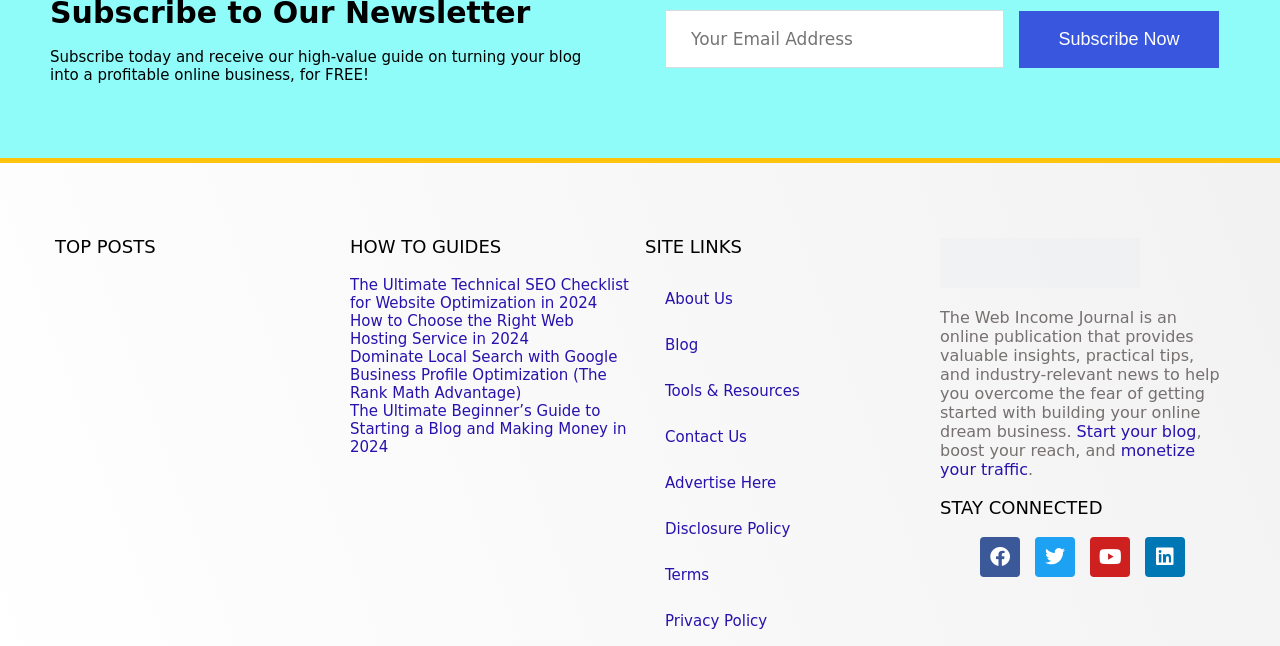Please find the bounding box coordinates for the clickable element needed to perform this instruction: "Share this article on Facebook".

None